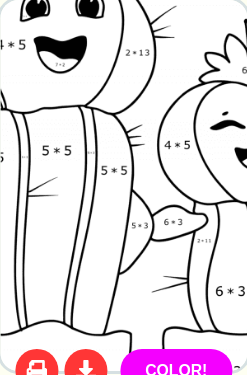Give a thorough caption of the image, focusing on all visible elements.

This engaging image features a playful coloring page titled "Cacti with Eyes," designed to combine artistic creativity with educational math concepts. The illustration showcases two cheerful cacti, each marked with various math problems, encouraging children to solve basic arithmetic operations as they color. The cacti are adorned with smiling faces and have lines indicating areas to be filled with color based on the answers to the math challenges next to them. 

Prominently displayed at the bottom is a vibrant pink button labeled "COLOR!" inviting young users to begin their coloring adventure. This interactive approach not only enhances learning but also promotes fine motor skills and fun in a creative environment.